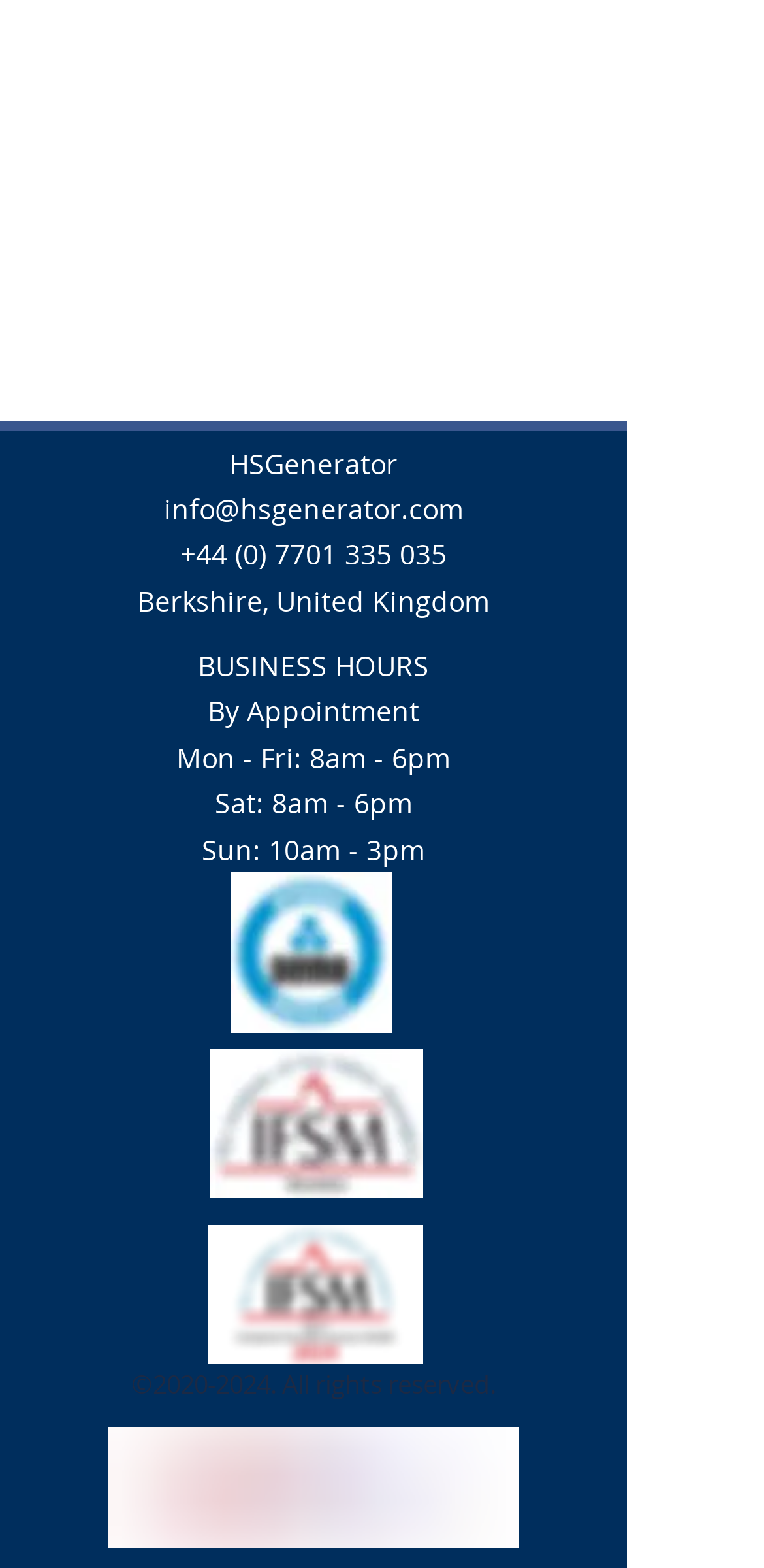Find the bounding box coordinates of the UI element according to this description: "+44 (0) 7701 335 035".

[0.236, 0.342, 0.585, 0.365]